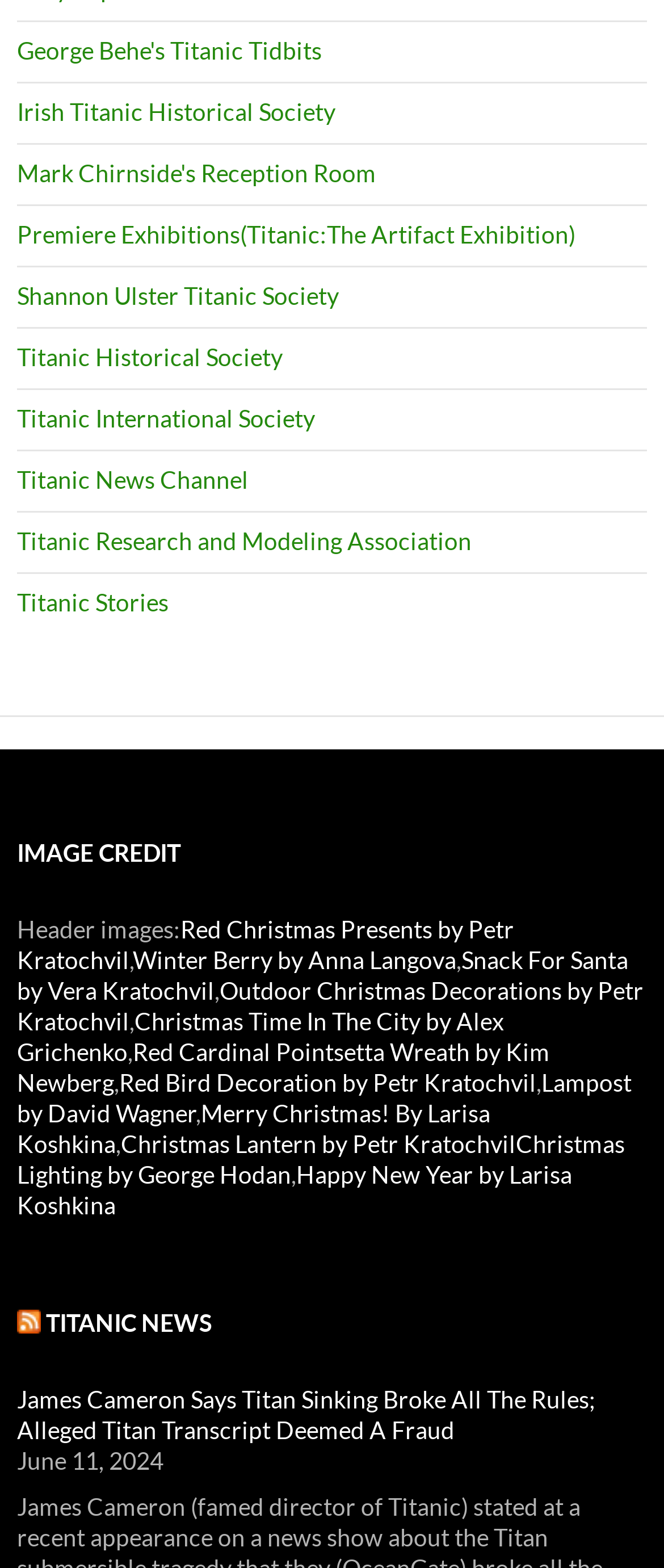Please identify the bounding box coordinates of where to click in order to follow the instruction: "Read James Cameron Says Titan Sinking Broke All The Rules; Alleged Titan Transcript Deemed A Fraud".

[0.026, 0.883, 0.897, 0.921]